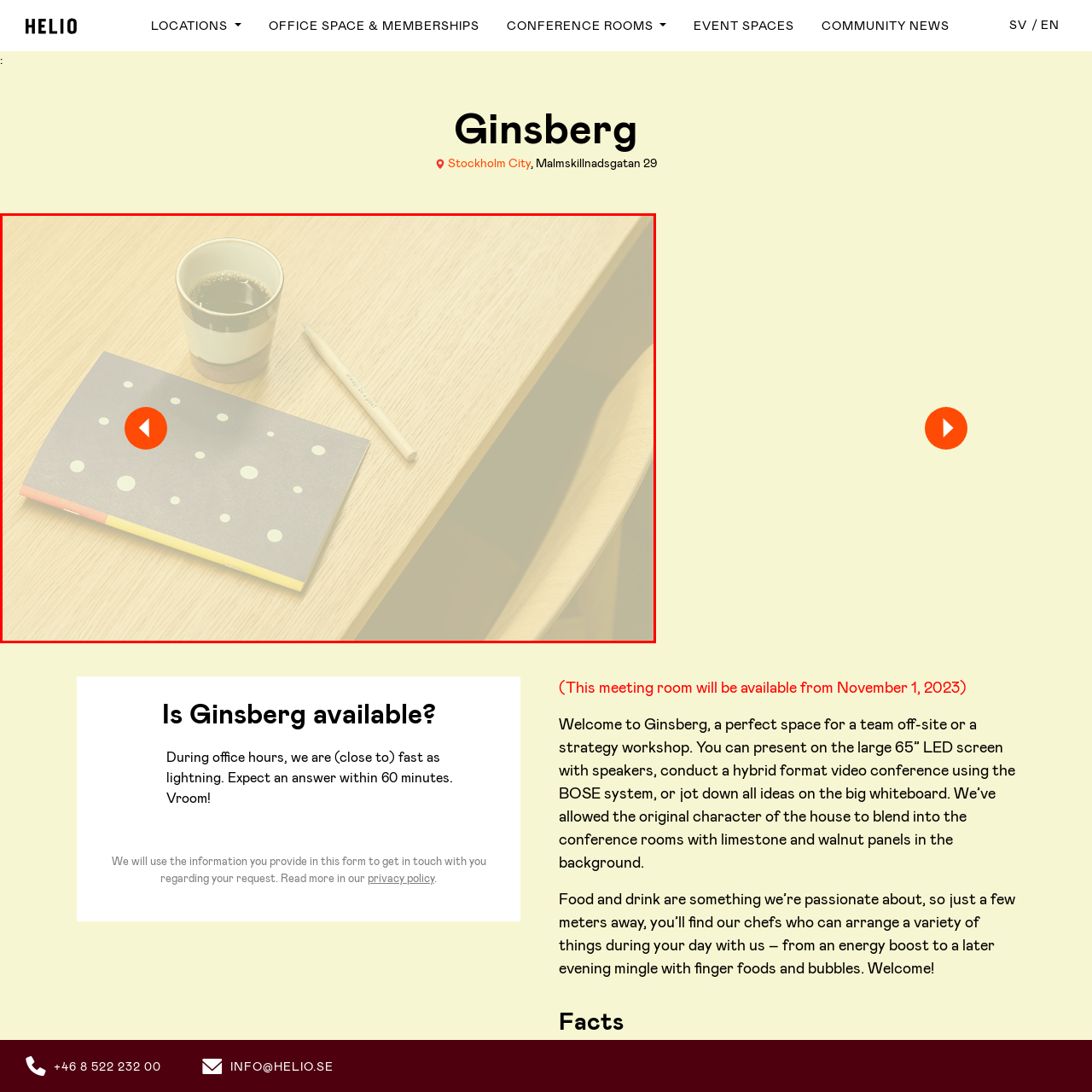Refer to the image area inside the black border, What is the material of the table? 
Respond concisely with a single word or phrase.

wood